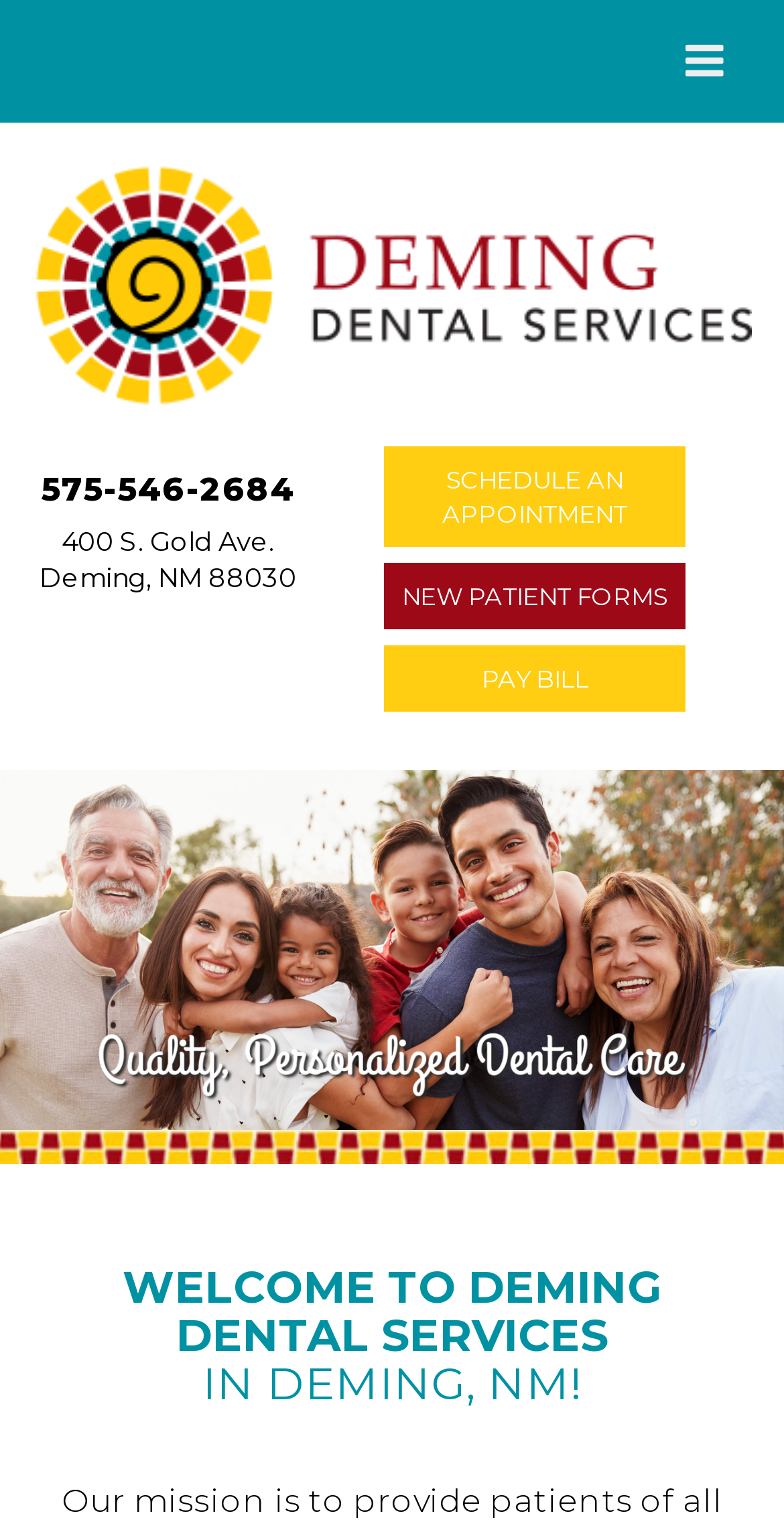Using the description: "Pay Bill", identify the bounding box of the corresponding UI element in the screenshot.

[0.49, 0.419, 0.874, 0.462]